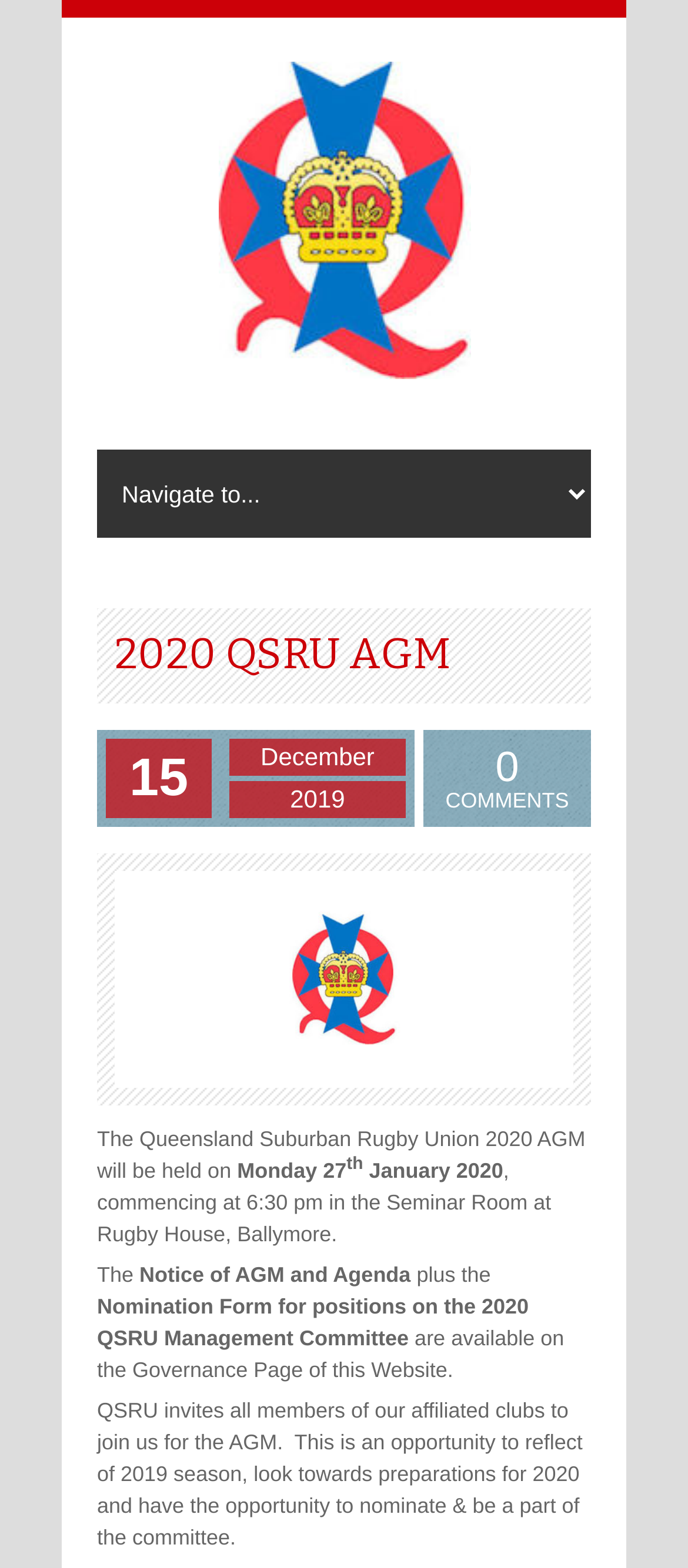Give a detailed explanation of the elements present on the webpage.

The webpage is about the 2020 Queensland Suburban Rugby Union (QSRU) Annual General Meeting (AGM). At the top, there is a link to "Queensland Suburban Rugby Union" accompanied by an image with the same name. Below this, there is a combobox with no initial text. 

The main content of the page is divided into two sections. The first section is about the AGM details, which includes a heading "2020 QSRU AGM" followed by the date "15 December 2019" and a description of the event. The AGM will be held on Monday, 27th January 2020, at 6:30 pm in the Seminar Room at Rugby House, Ballymore.

The second section is about the related documents, which includes a notice of AGM and agenda, a nomination form for positions on the 2020 QSRU Management Committee, and a mention that these documents are available on the Governance Page of the website. 

There is also an image below the combobox, but its purpose is not clear. At the bottom of the page, there is an invitation to all members of affiliated clubs to join the AGM, which is an opportunity to reflect on the 2019 season, look towards preparations for 2020, and nominate to be part of the committee.